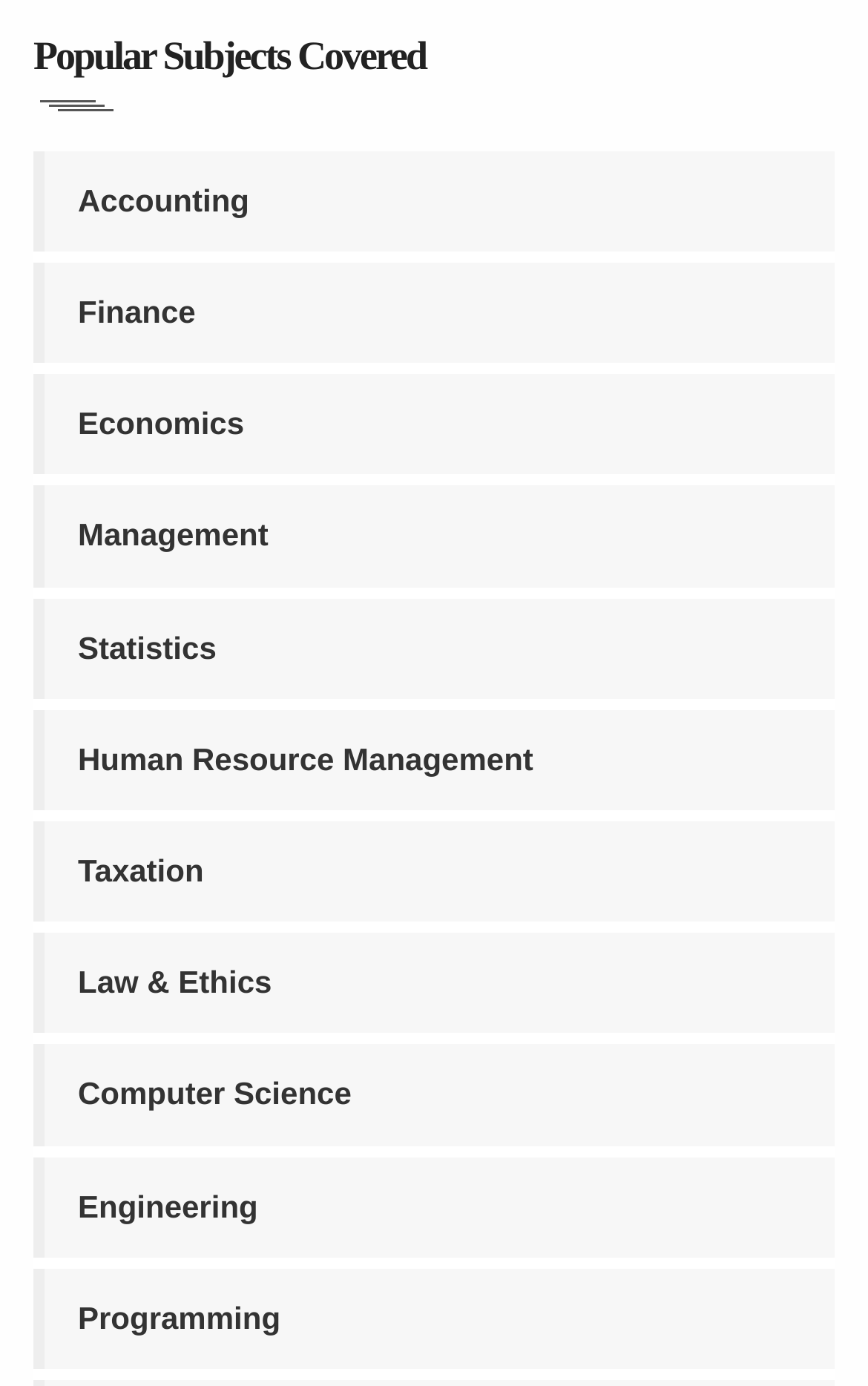Locate the bounding box coordinates of the element that should be clicked to execute the following instruction: "Browse Management".

[0.038, 0.351, 0.962, 0.423]